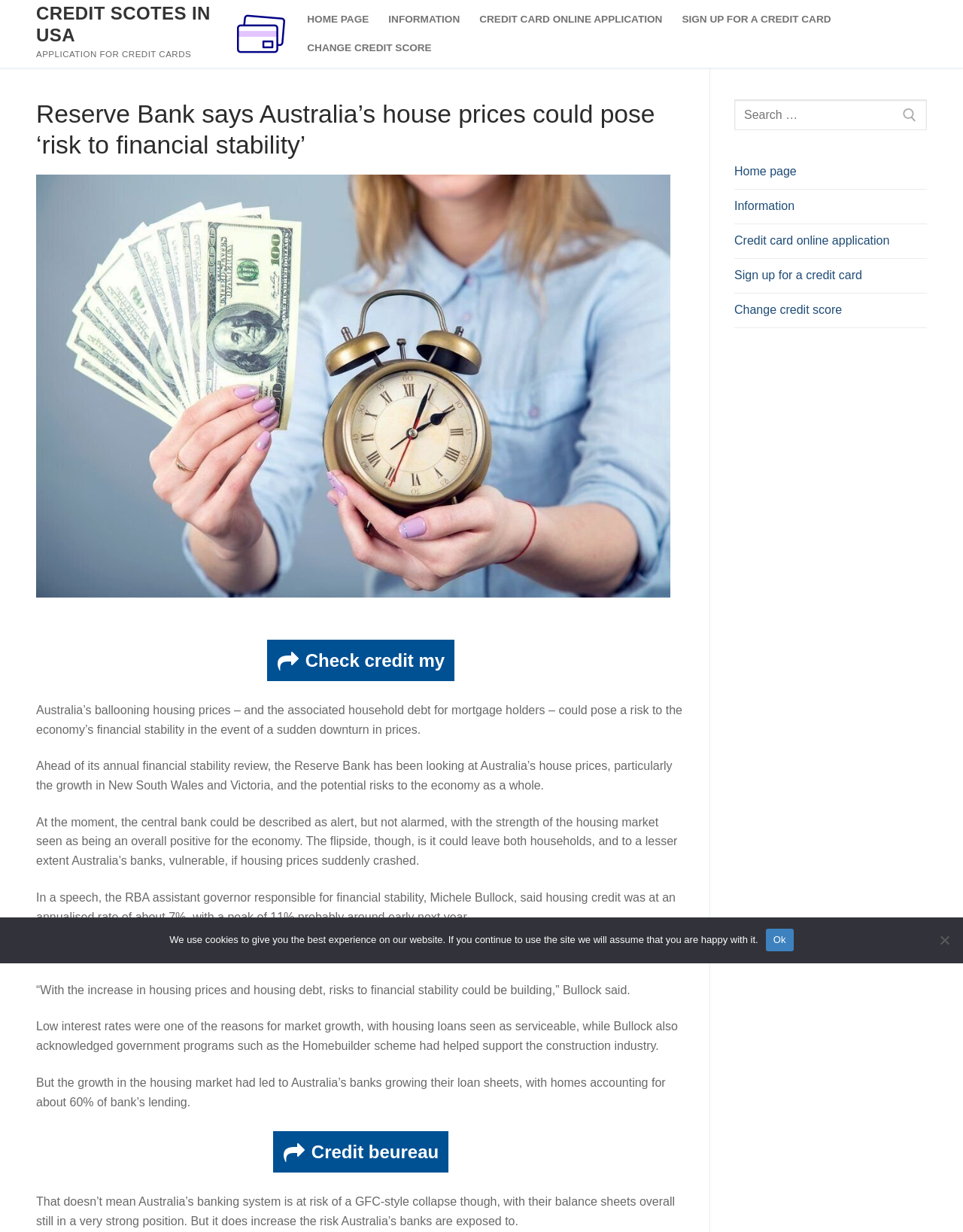Extract the main heading from the webpage content.

Reserve Bank says Australia’s house prices could pose ‘risk to financial stability’